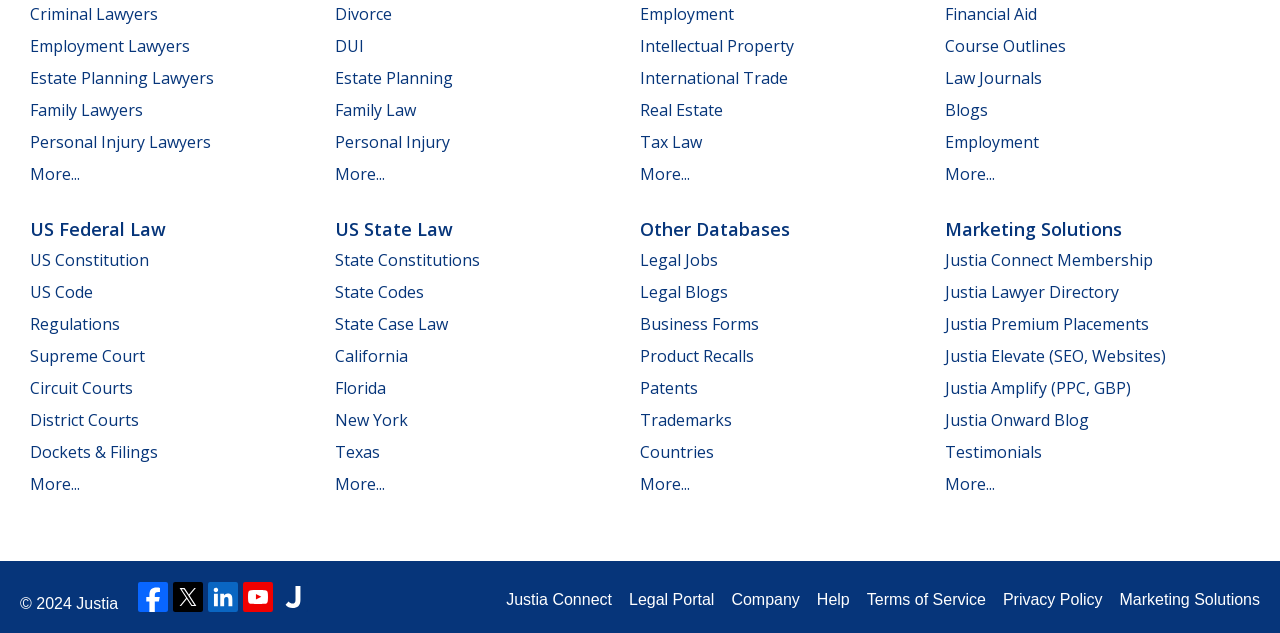Locate the bounding box coordinates of the element that should be clicked to fulfill the instruction: "Follow Justia on Facebook".

[0.108, 0.919, 0.131, 0.967]